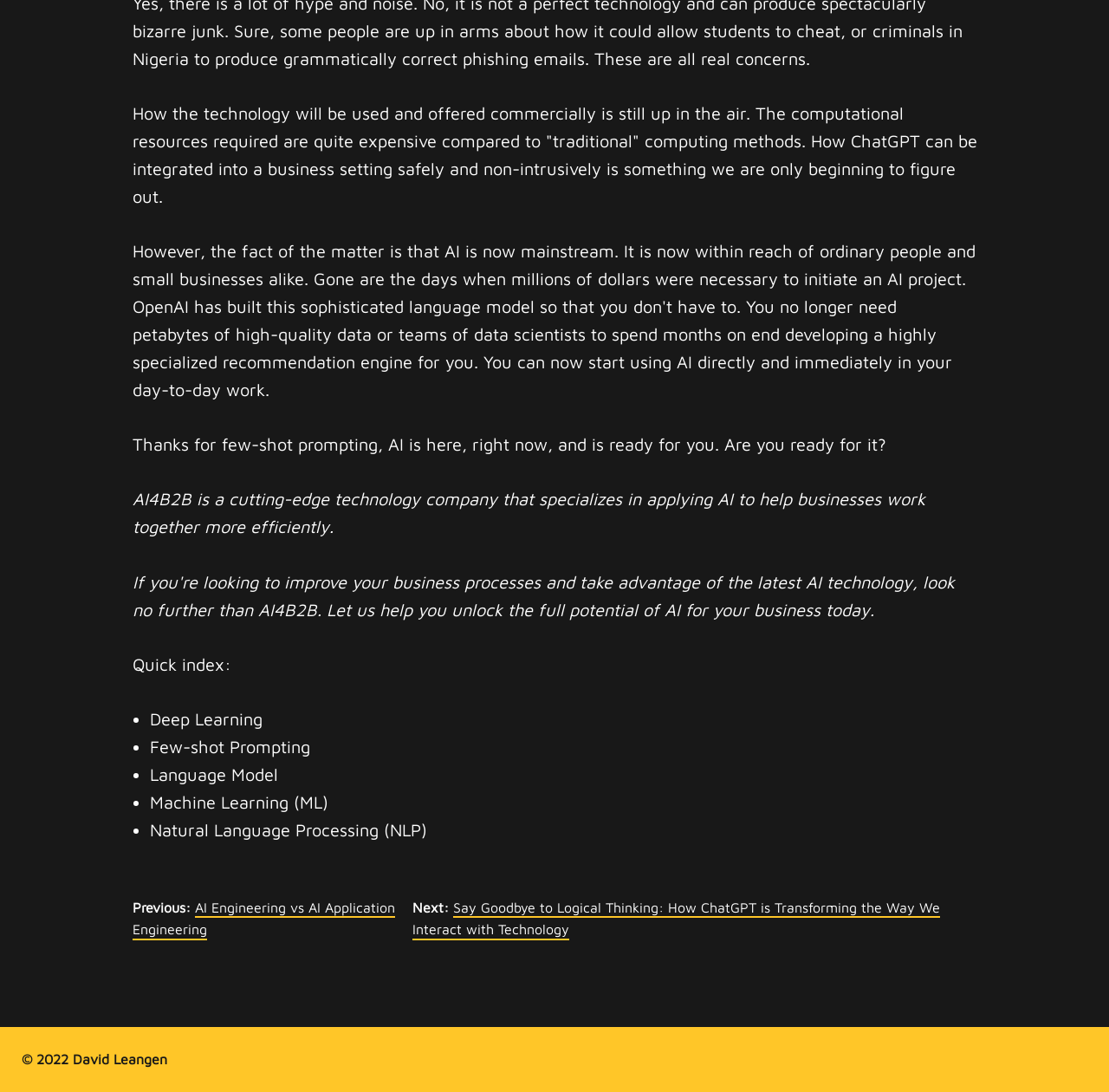Give a one-word or one-phrase response to the question: 
What is the previous article?

AI Engineering vs AI Application Engineering